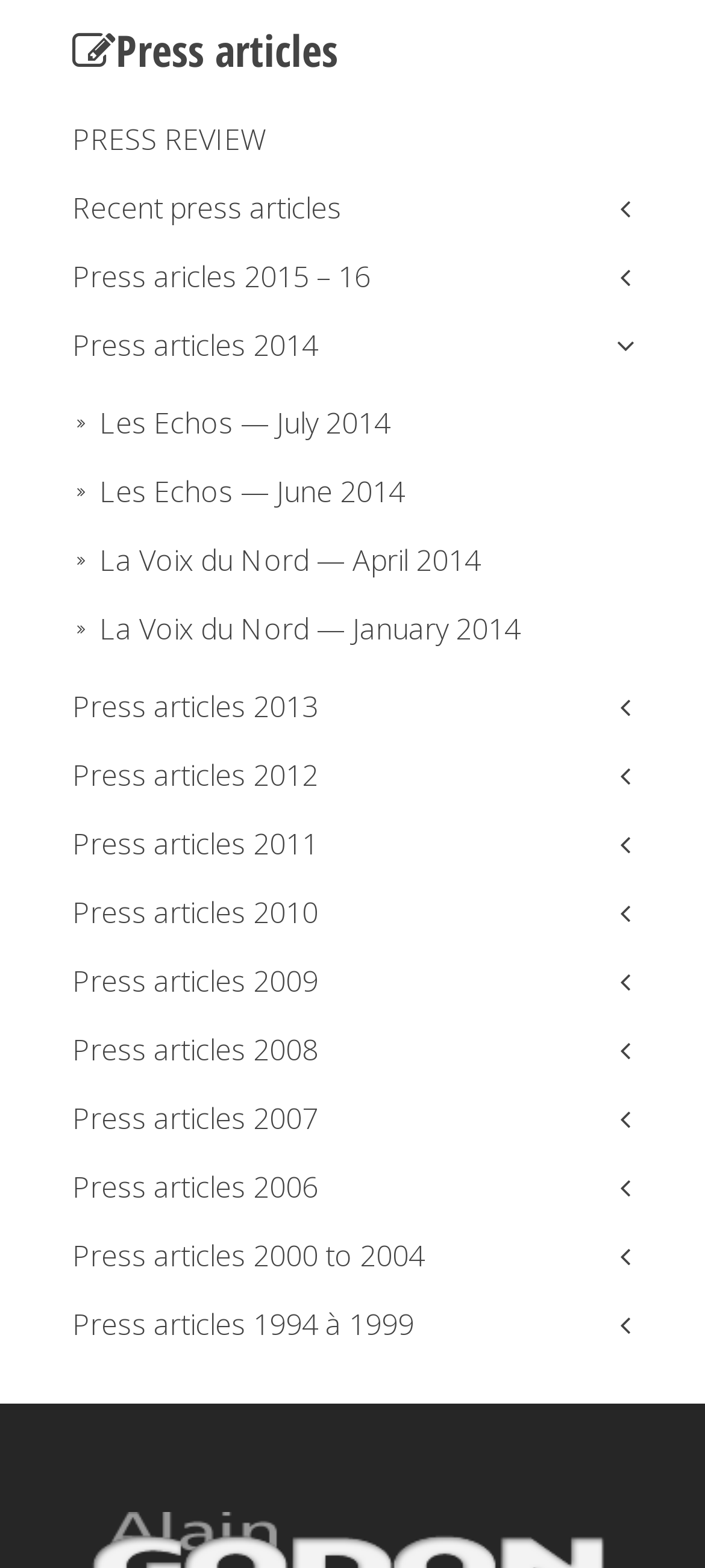Please find the bounding box coordinates of the clickable region needed to complete the following instruction: "Check press articles from 2000 to 2004". The bounding box coordinates must consist of four float numbers between 0 and 1, i.e., [left, top, right, bottom].

[0.103, 0.779, 0.897, 0.823]